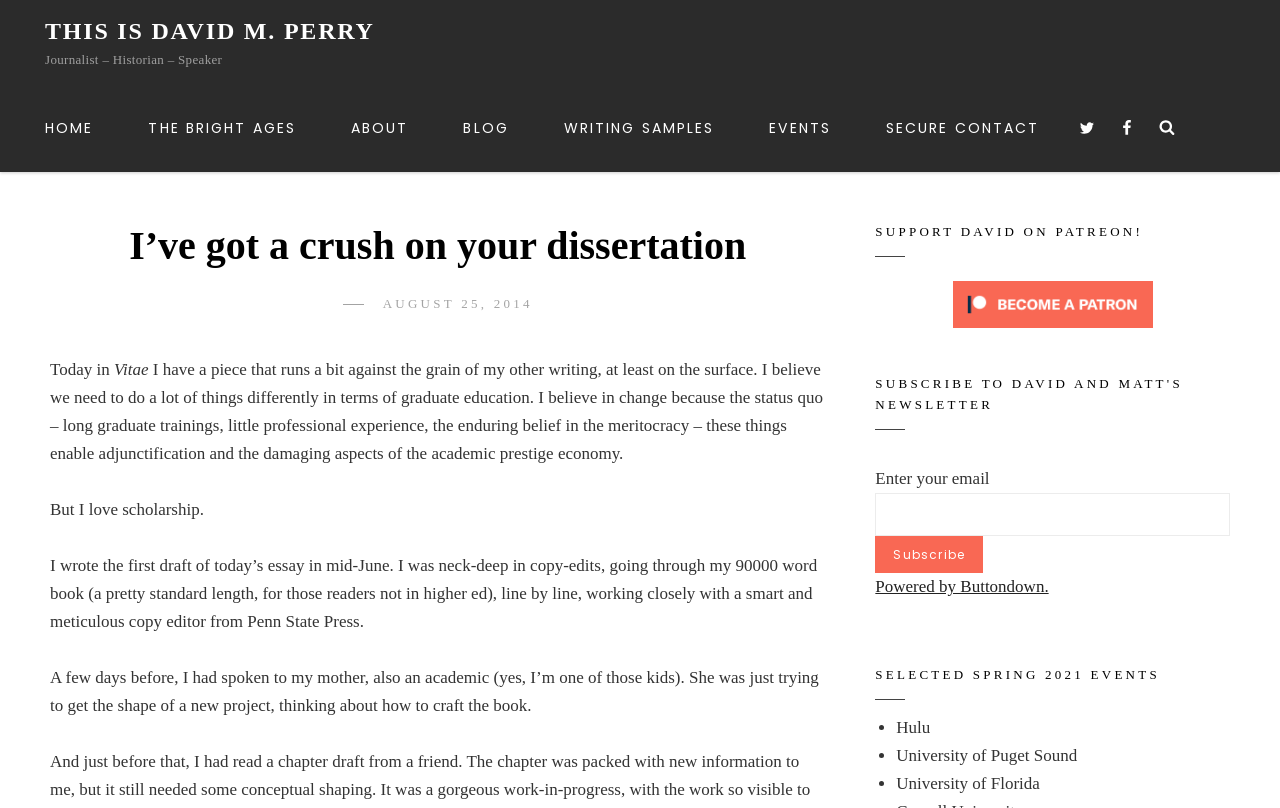Locate and provide the bounding box coordinates for the HTML element that matches this description: "parent_node: Enter your email name="email"".

[0.684, 0.61, 0.961, 0.663]